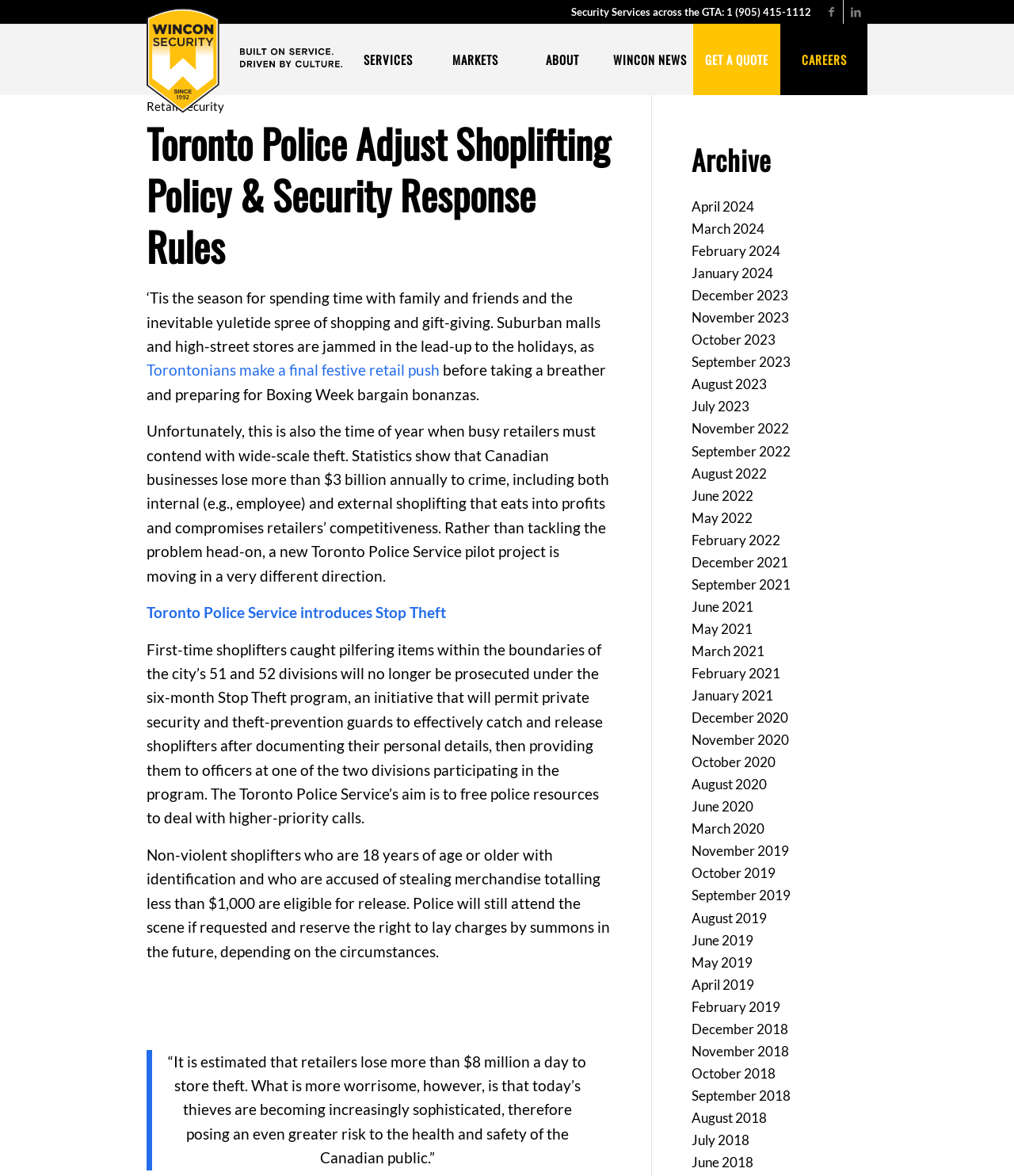Determine the main headline from the webpage and extract its text.

Toronto police introduce new security alarm response rules